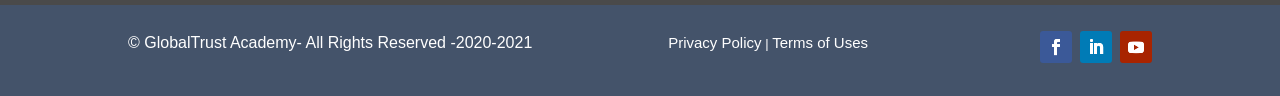Given the webpage screenshot, identify the bounding box of the UI element that matches this description: "Terms of Uses".

[0.603, 0.352, 0.678, 0.529]